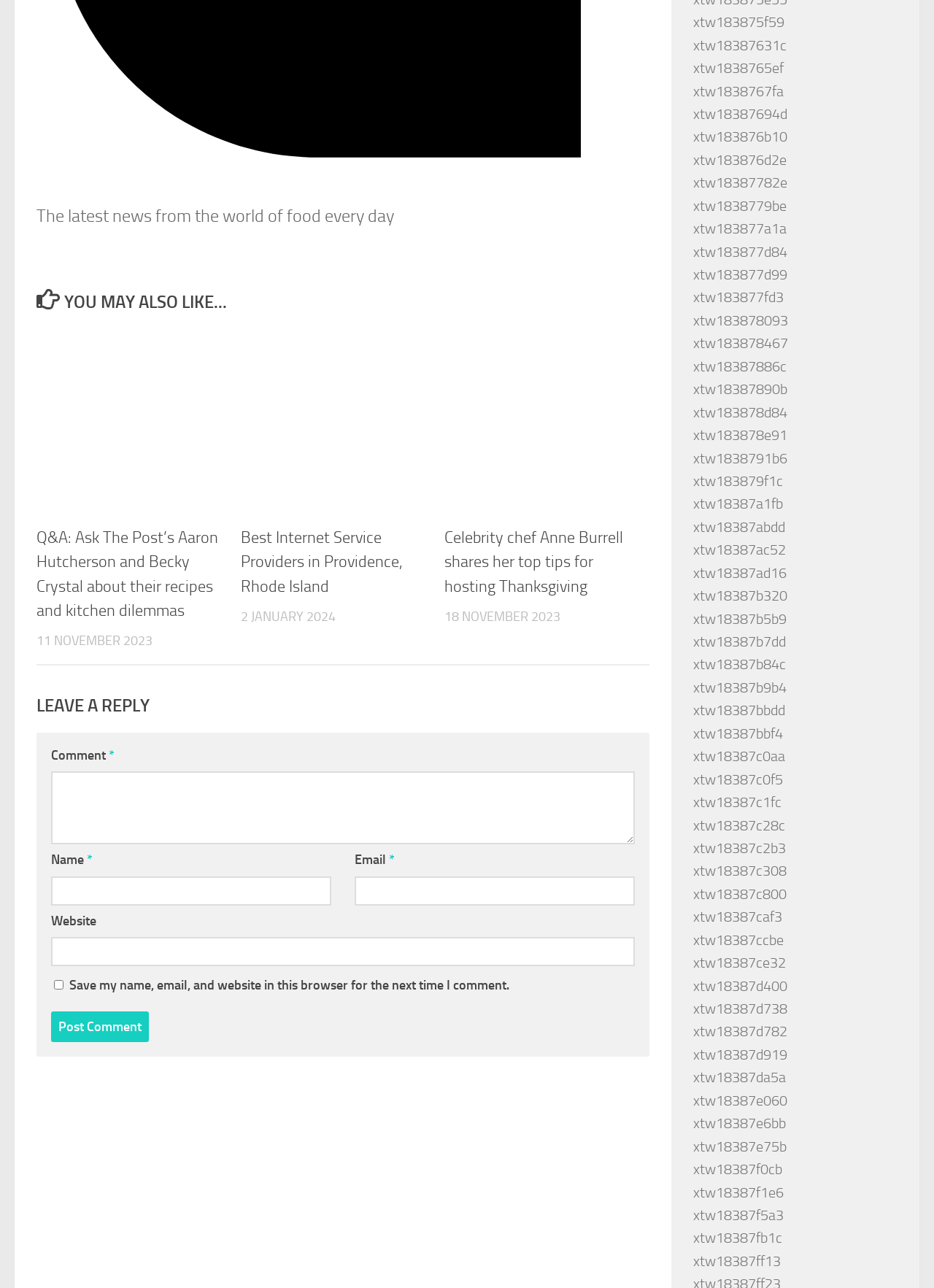Please identify the bounding box coordinates of the element I should click to complete this instruction: 'Click on the 'Post Comment' button'. The coordinates should be given as four float numbers between 0 and 1, like this: [left, top, right, bottom].

[0.055, 0.786, 0.159, 0.809]